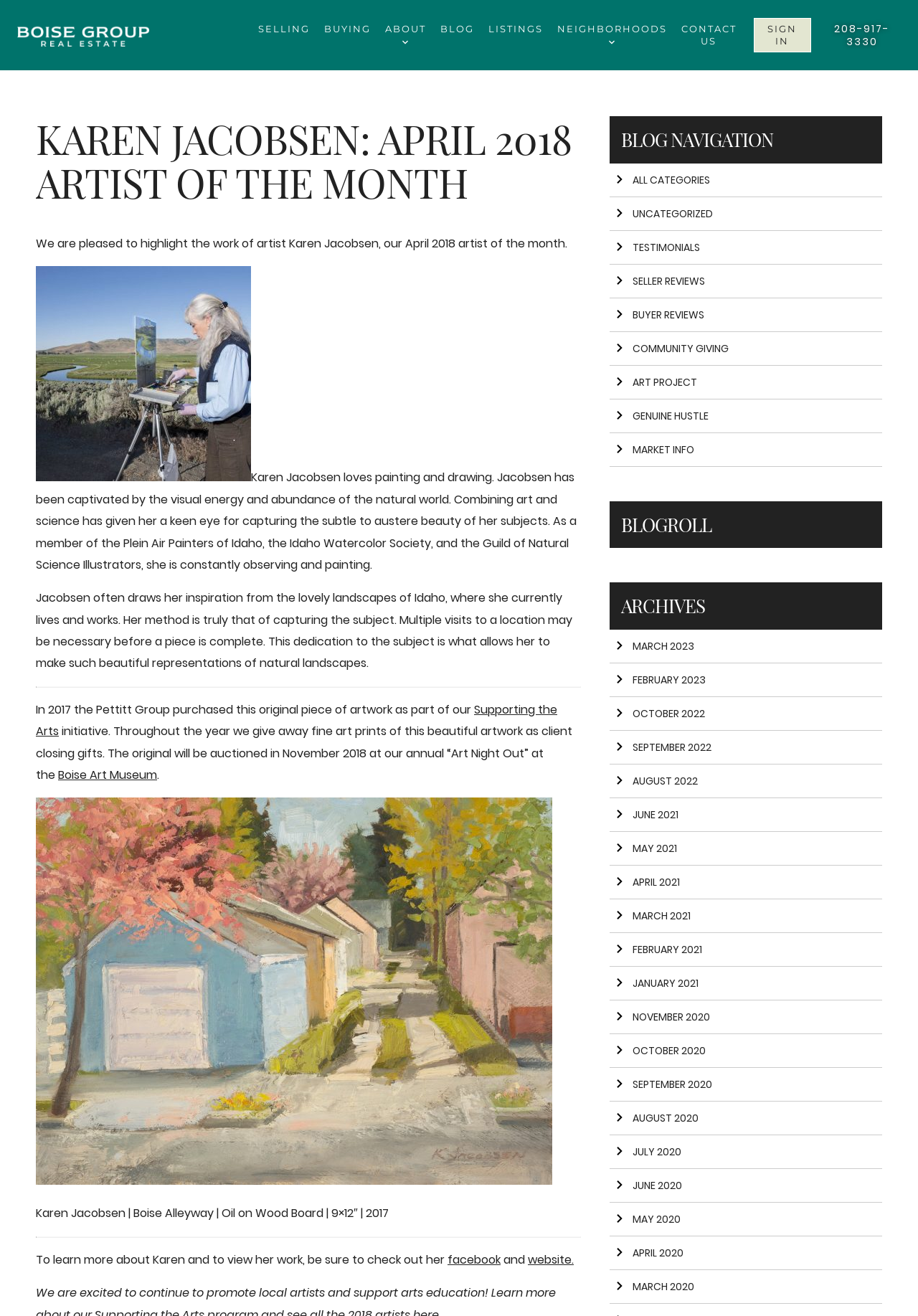Find the bounding box coordinates of the area to click in order to follow the instruction: "Learn more about Karen Jacobsen".

[0.039, 0.951, 0.488, 0.963]